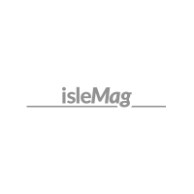What type of content is isleMag likely to feature?
Please provide a comprehensive answer based on the visual information in the image.

The caption suggests that isleMag is a digital magazine or blog that covers diverse subjects, appealing to a contemporary audience seeking engaging content, implying that the platform features a wide range of topics.